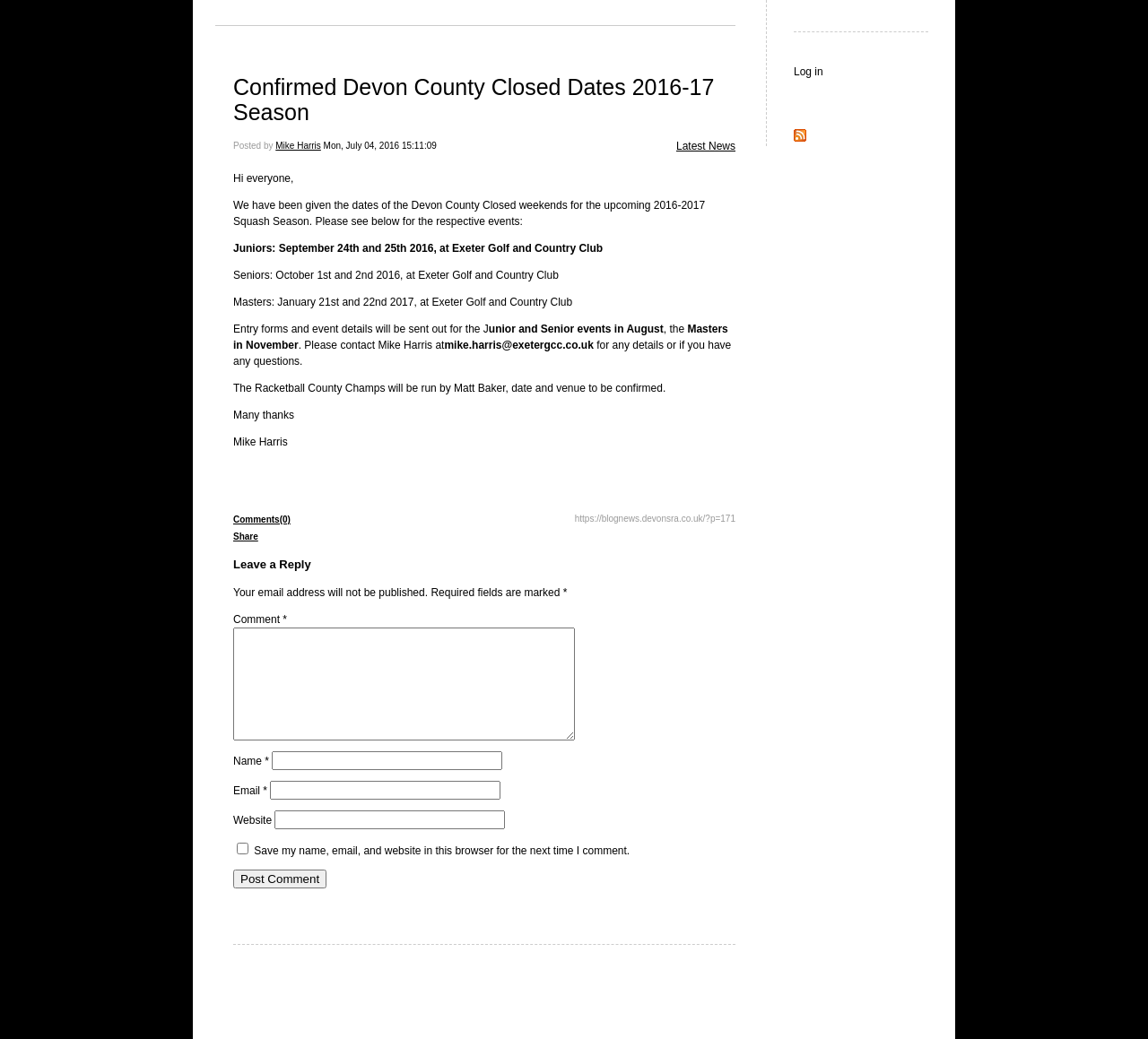Determine the bounding box coordinates for the UI element with the following description: "Latest News". The coordinates should be four float numbers between 0 and 1, represented as [left, top, right, bottom].

[0.589, 0.133, 0.641, 0.149]